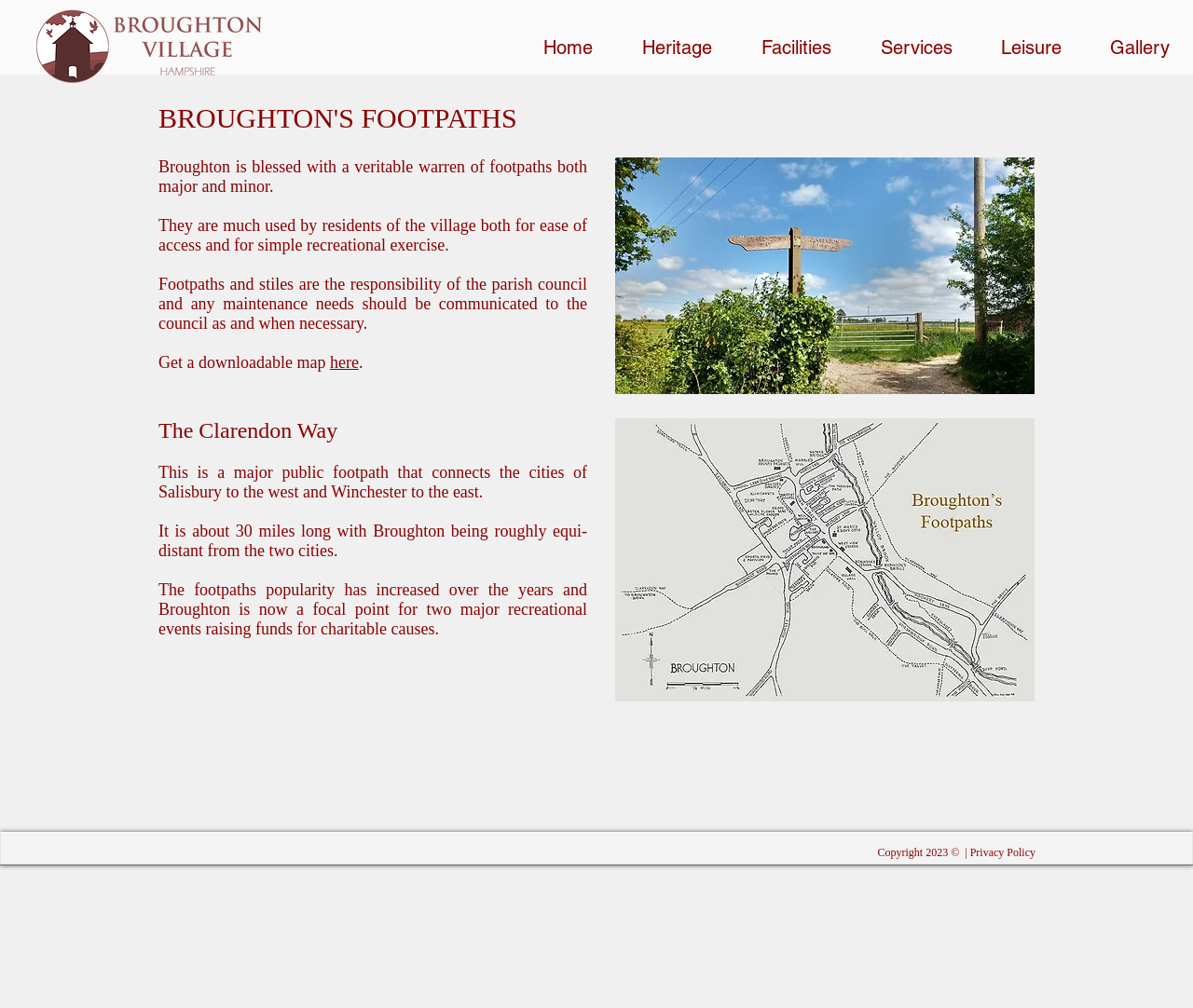Using the format (top-left x, top-left y, bottom-right x, bottom-right y), and given the element description, identify the bounding box coordinates within the screenshot: Privacy Policy

[0.813, 0.839, 0.868, 0.852]